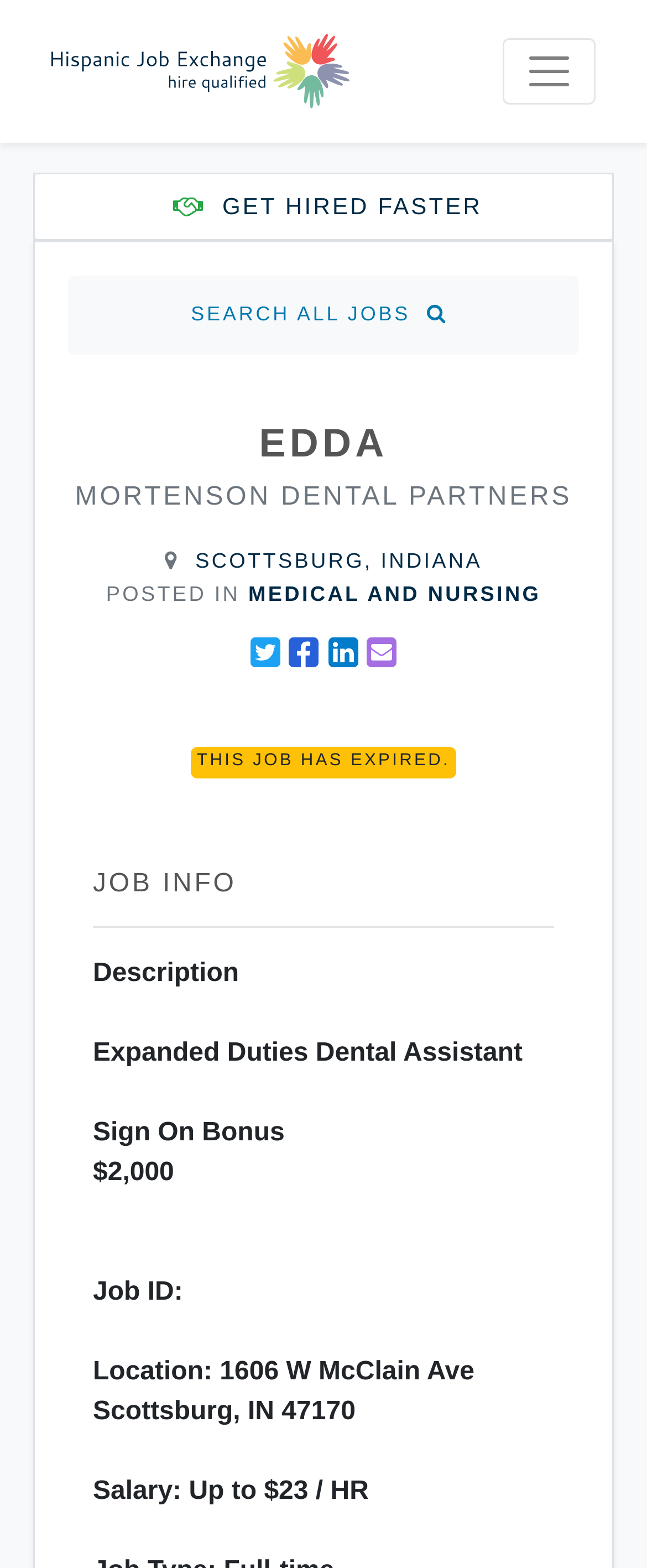What is the company name of the job posting?
Refer to the image and respond with a one-word or short-phrase answer.

Mortenson Dental Partners